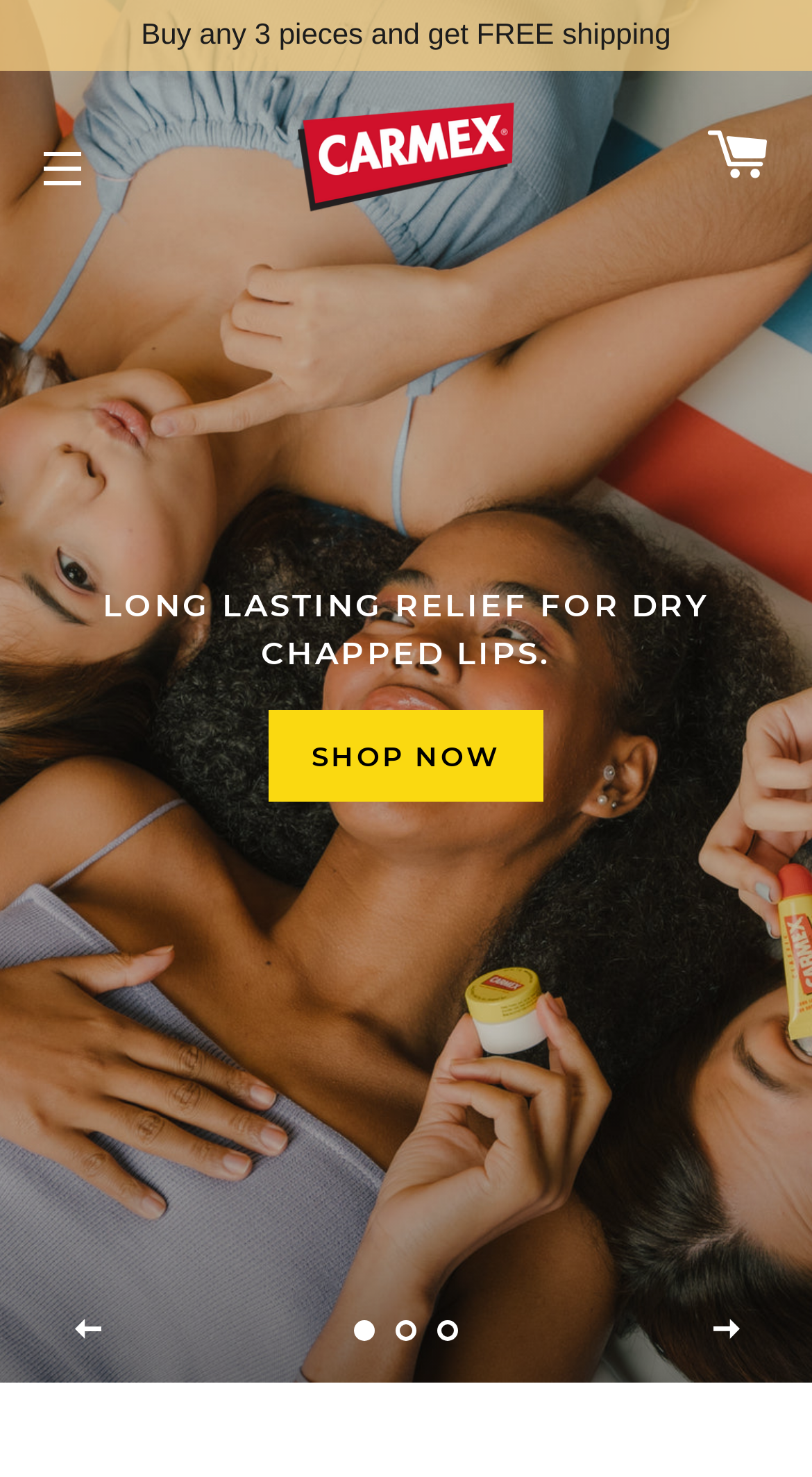Give a one-word or one-phrase response to the question: 
What is the call-to-action on the slideshow?

Shop now